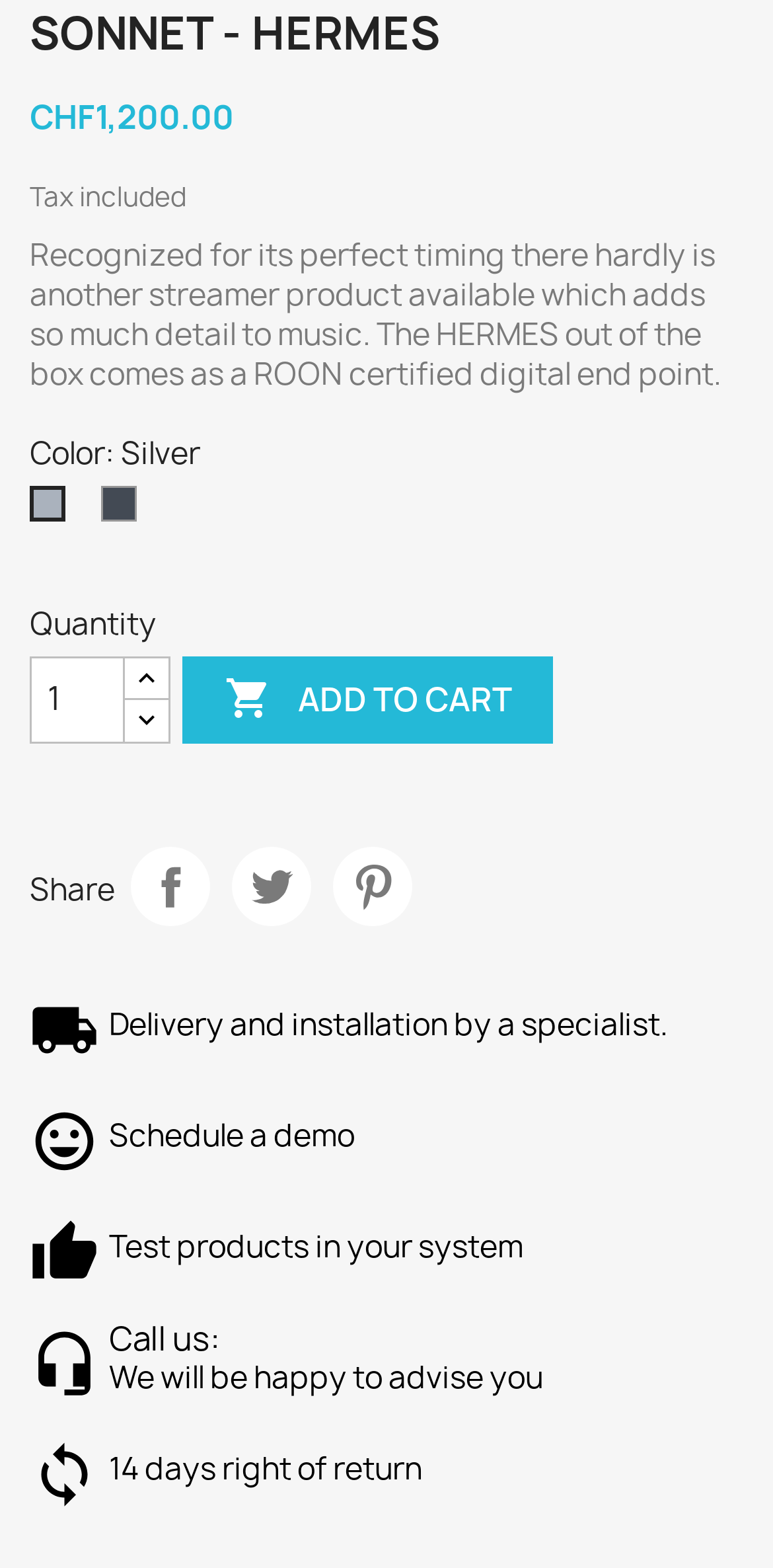Identify the bounding box coordinates of the element to click to follow this instruction: 'Read the privacy policy'. Ensure the coordinates are four float values between 0 and 1, provided as [left, top, right, bottom].

None